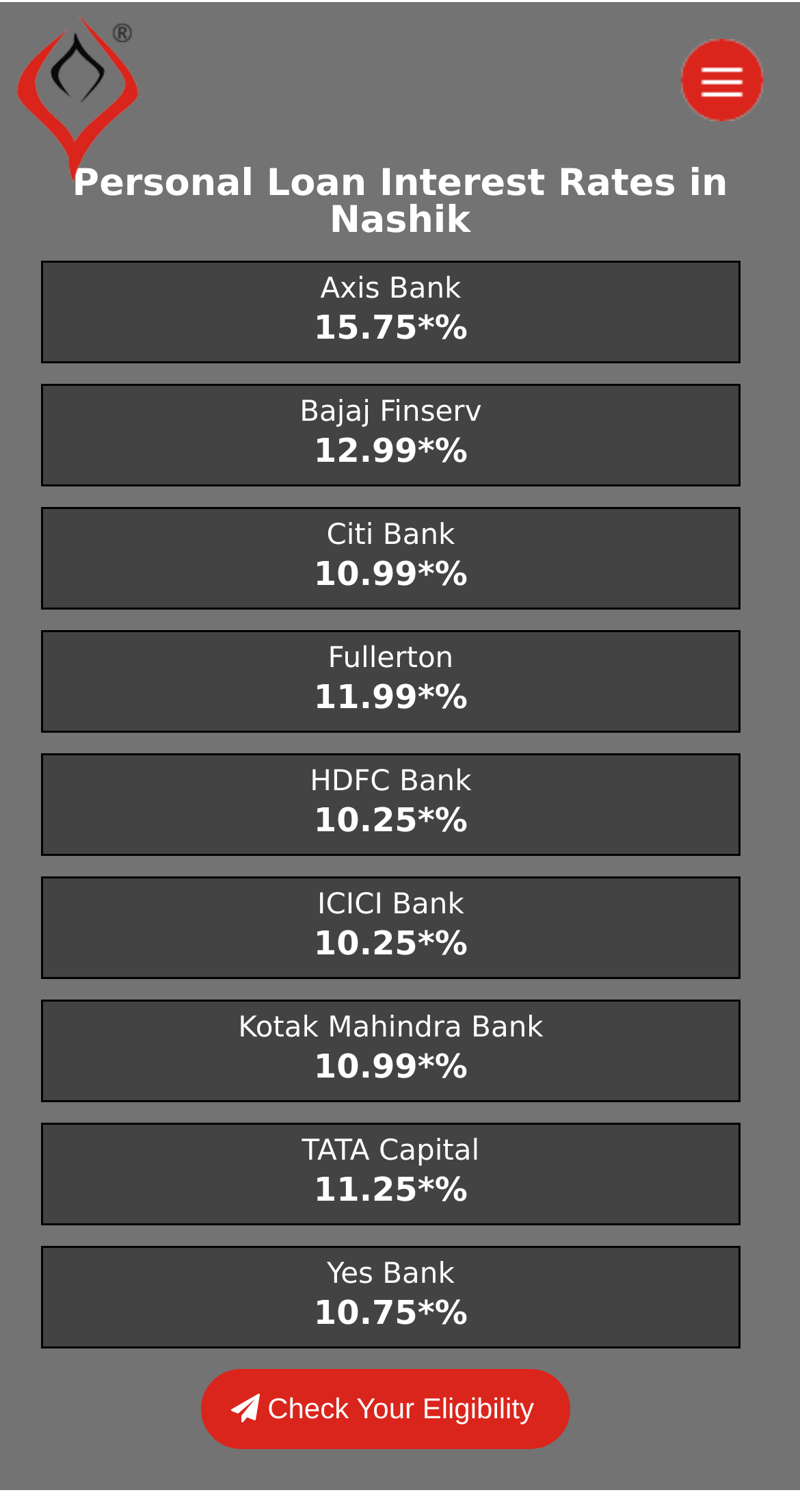What is the purpose of the 'Check Your Eligibility' button?
Kindly offer a detailed explanation using the data available in the image.

The button is labeled 'Check Your Eligibility' and is likely used to determine whether a user is eligible for a loan, based on their personal and financial information.